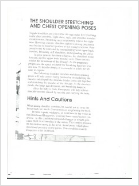What is the likely context of the document?
Identify the answer in the screenshot and reply with a single word or phrase.

Wellness or fitness